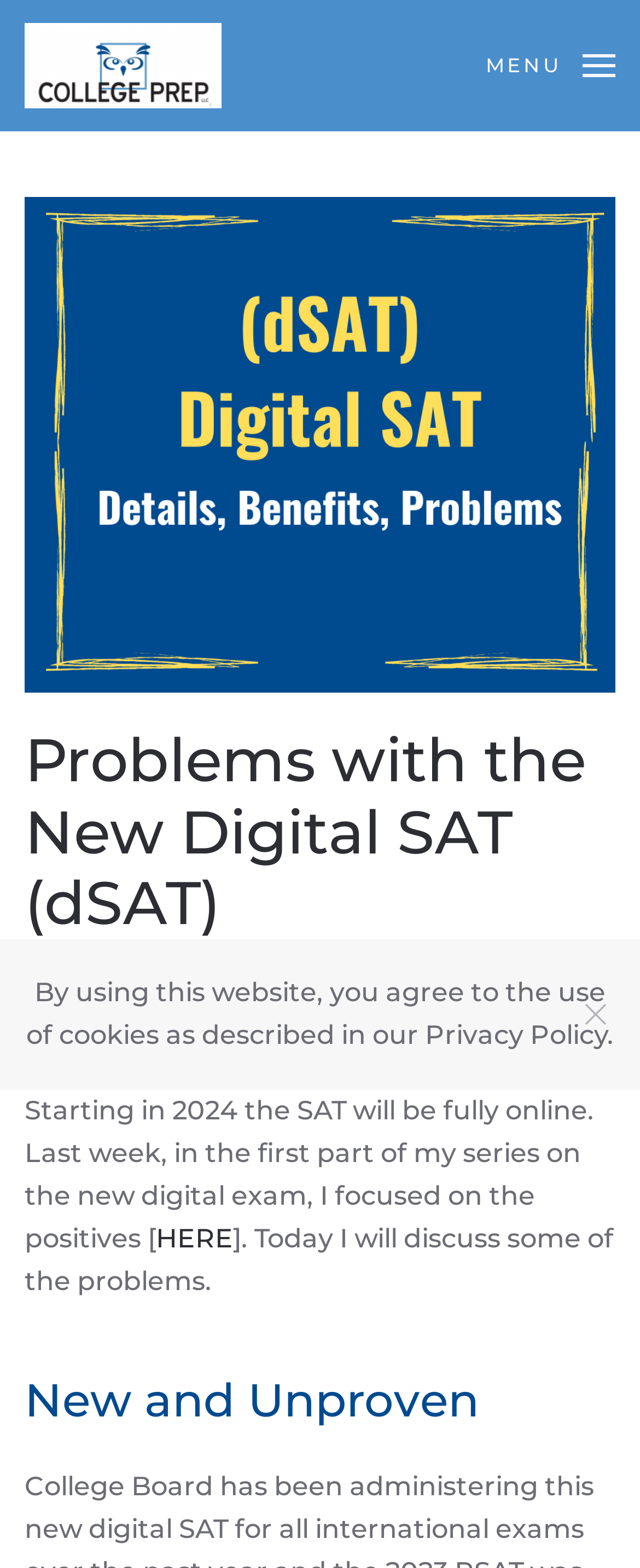Respond to the question with just a single word or phrase: 
When was the article posted?

December 14, 2023